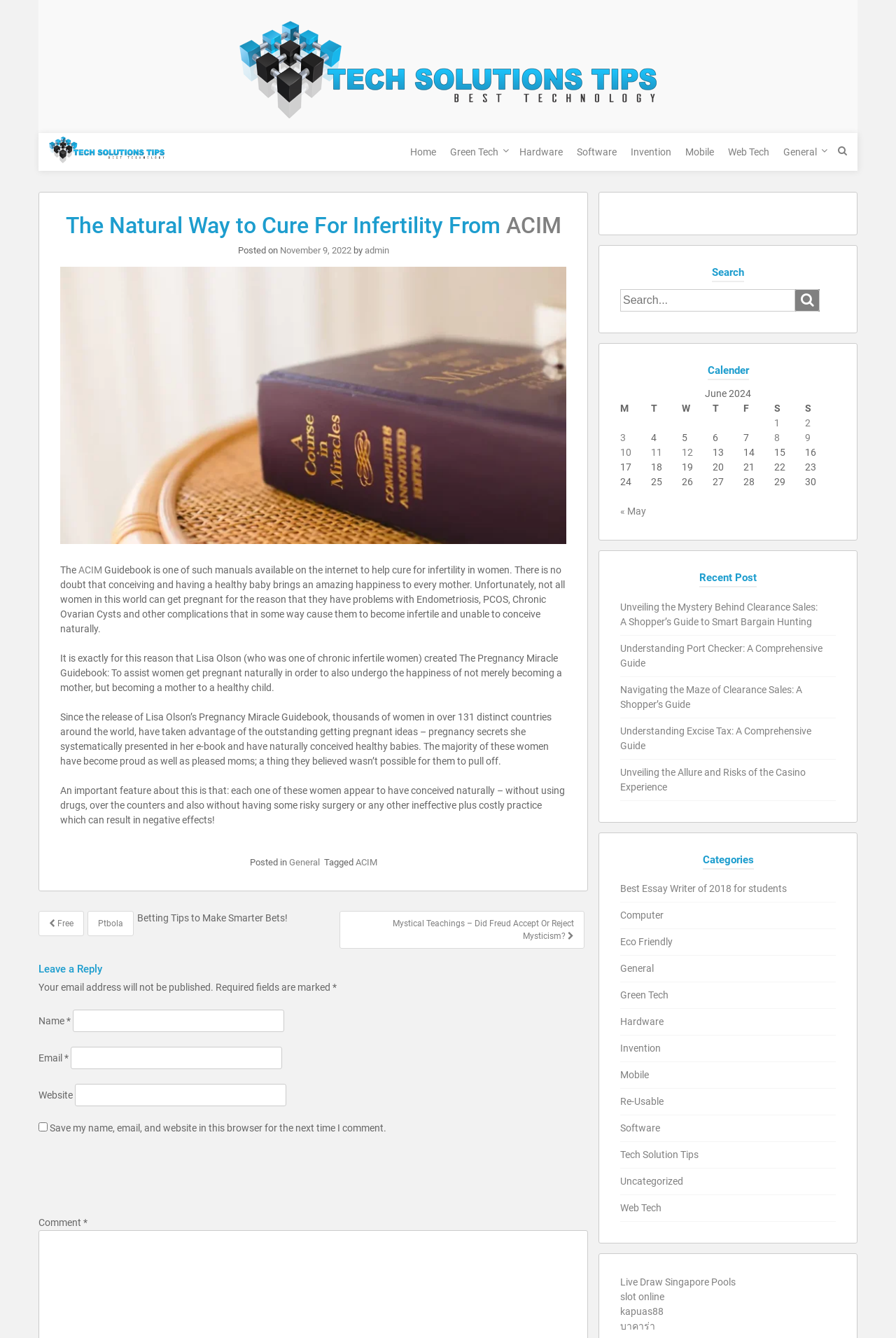Locate the bounding box of the UI element with the following description: "parent_node: Name * name="author"".

[0.081, 0.755, 0.317, 0.772]